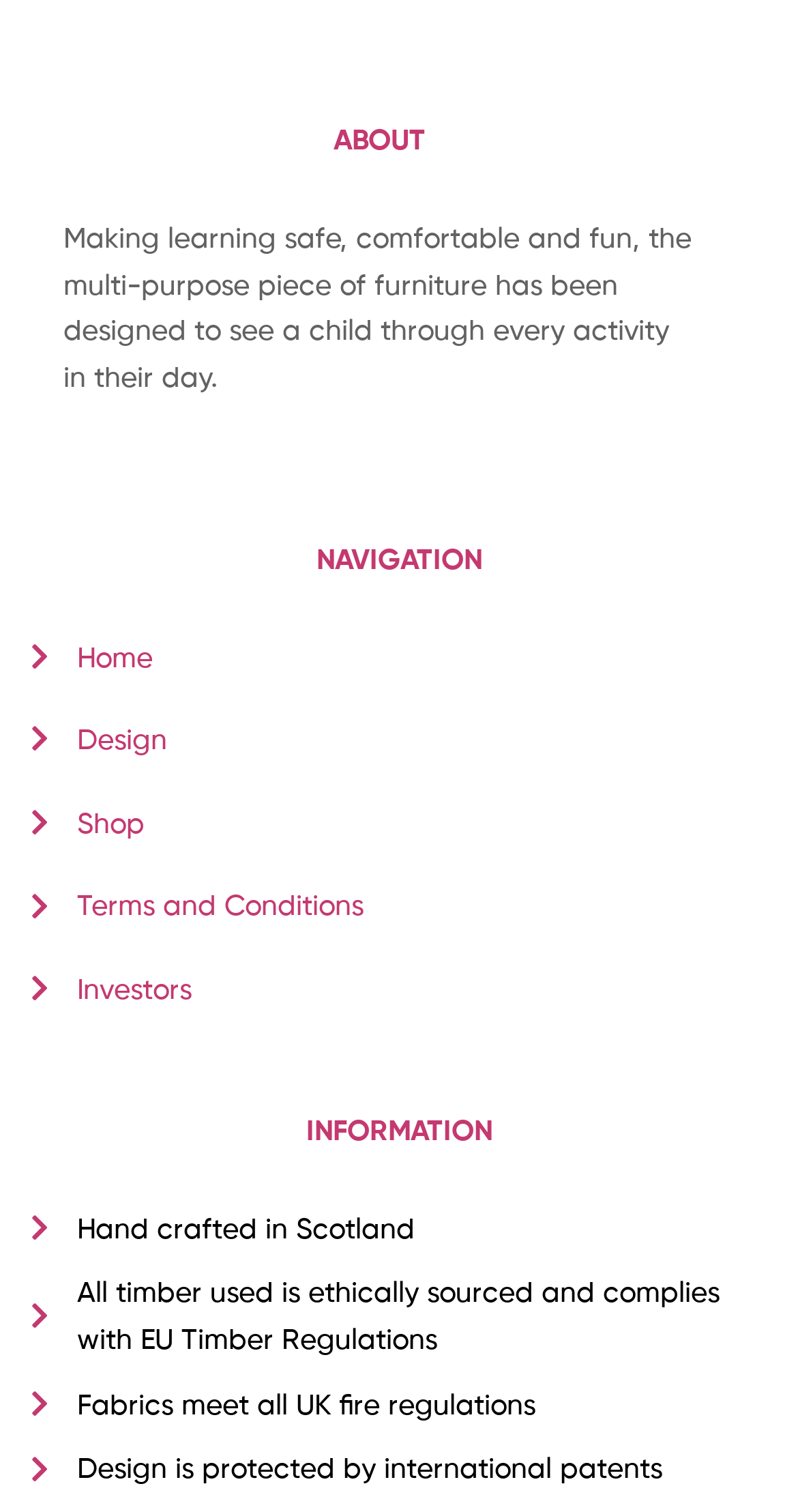Find the bounding box coordinates of the UI element according to this description: "Investors".

[0.038, 0.639, 0.962, 0.67]